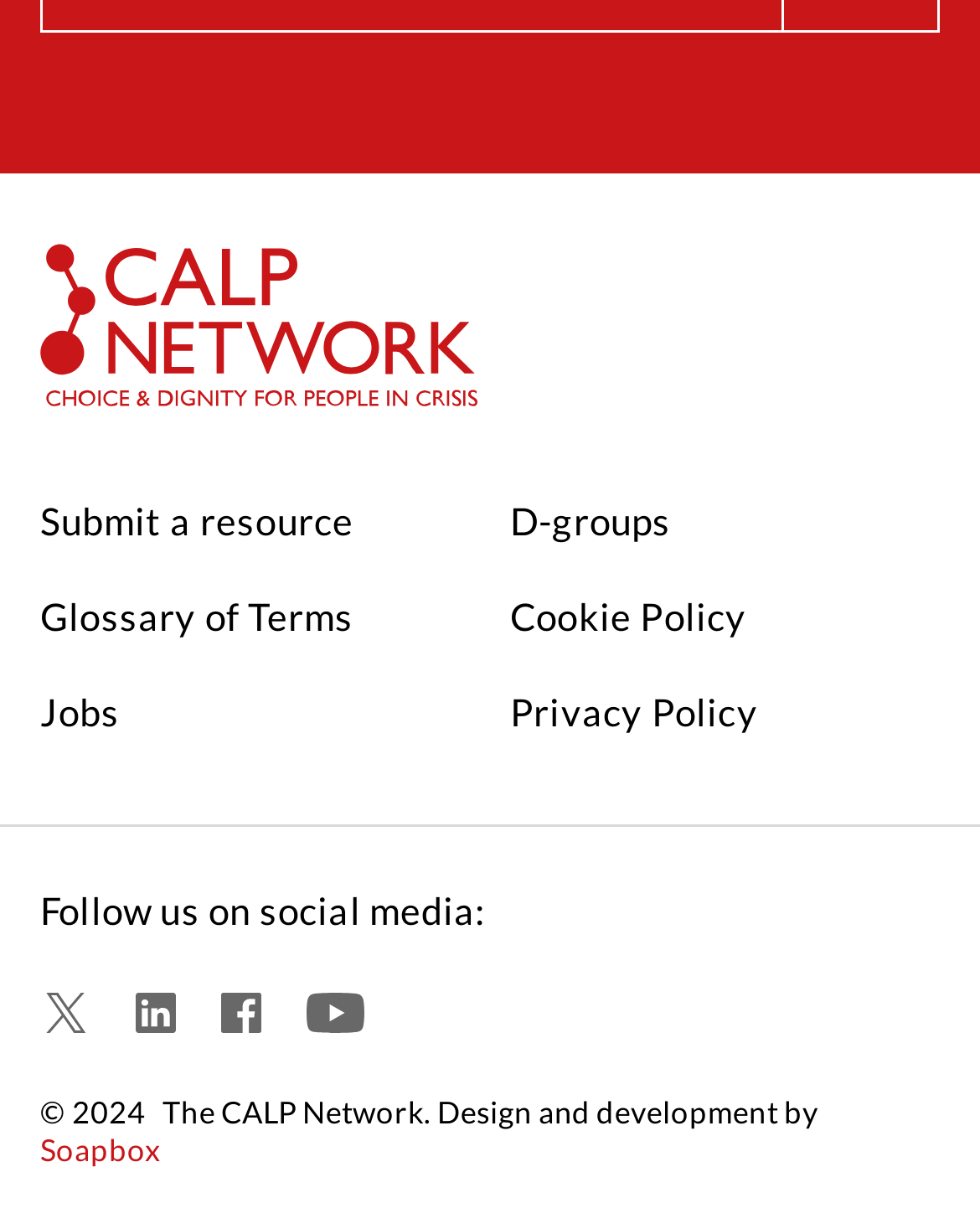Highlight the bounding box coordinates of the region I should click on to meet the following instruction: "Submit a resource".

[0.041, 0.405, 0.361, 0.45]